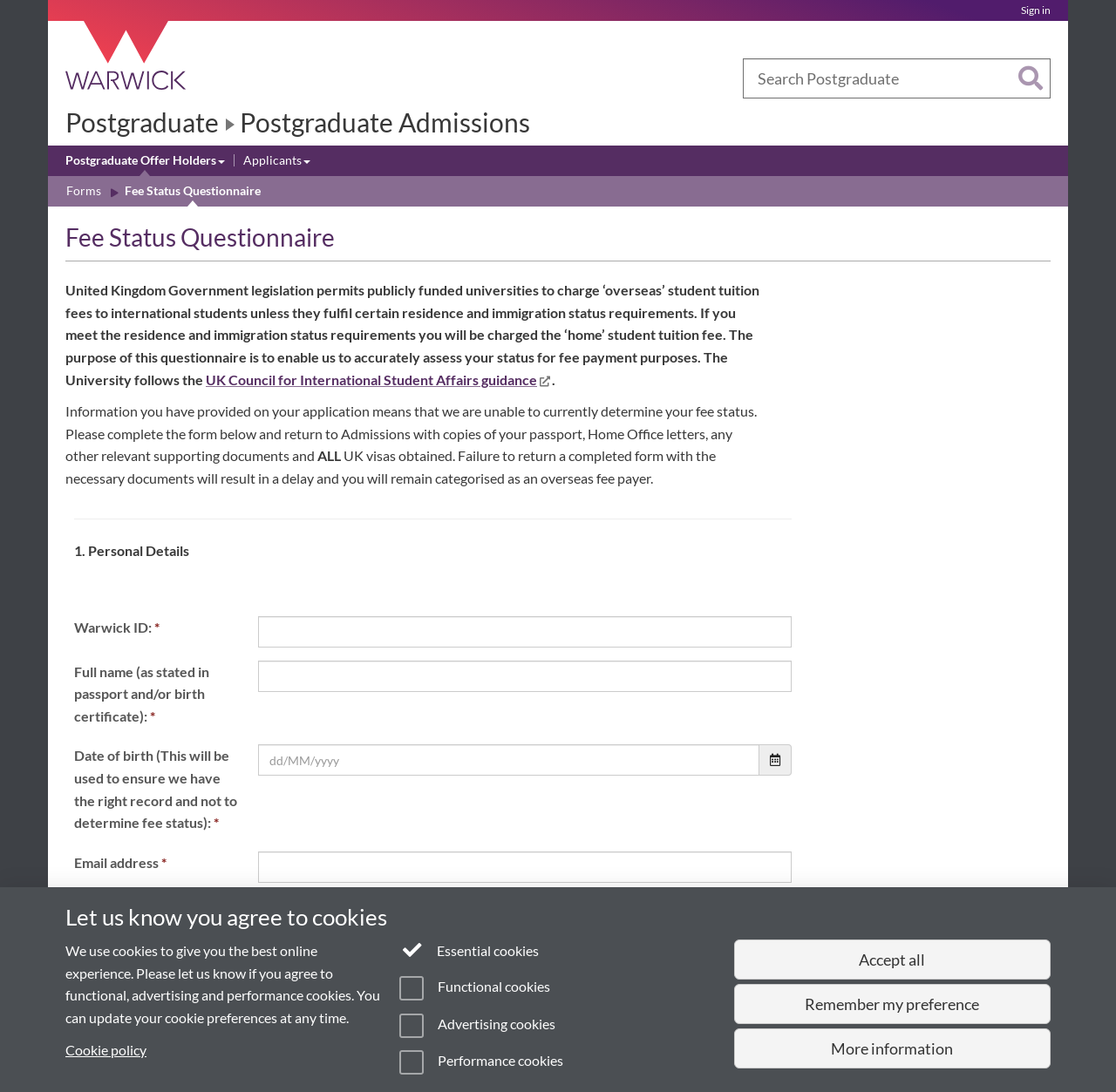Determine the bounding box coordinates for the HTML element described here: "News".

[0.332, 0.067, 0.354, 0.079]